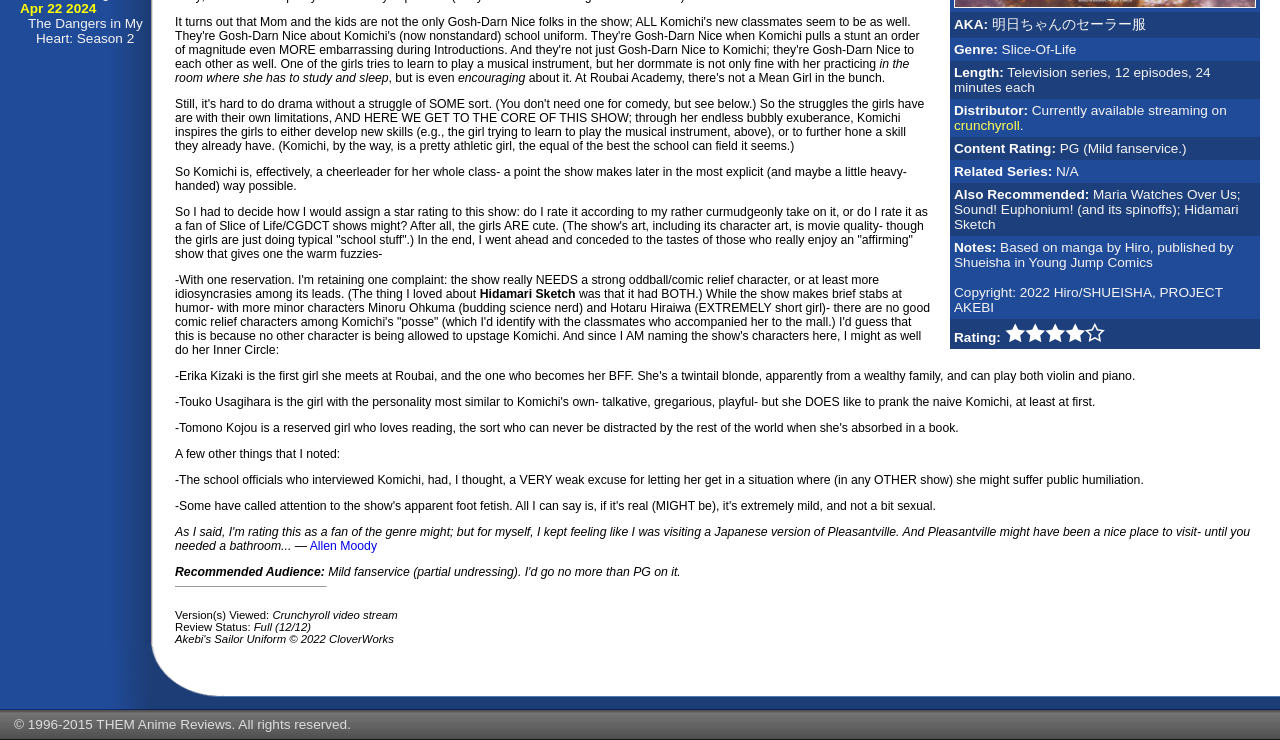Identify the bounding box for the element characterized by the following description: "crunchyroll".

[0.745, 0.159, 0.797, 0.18]